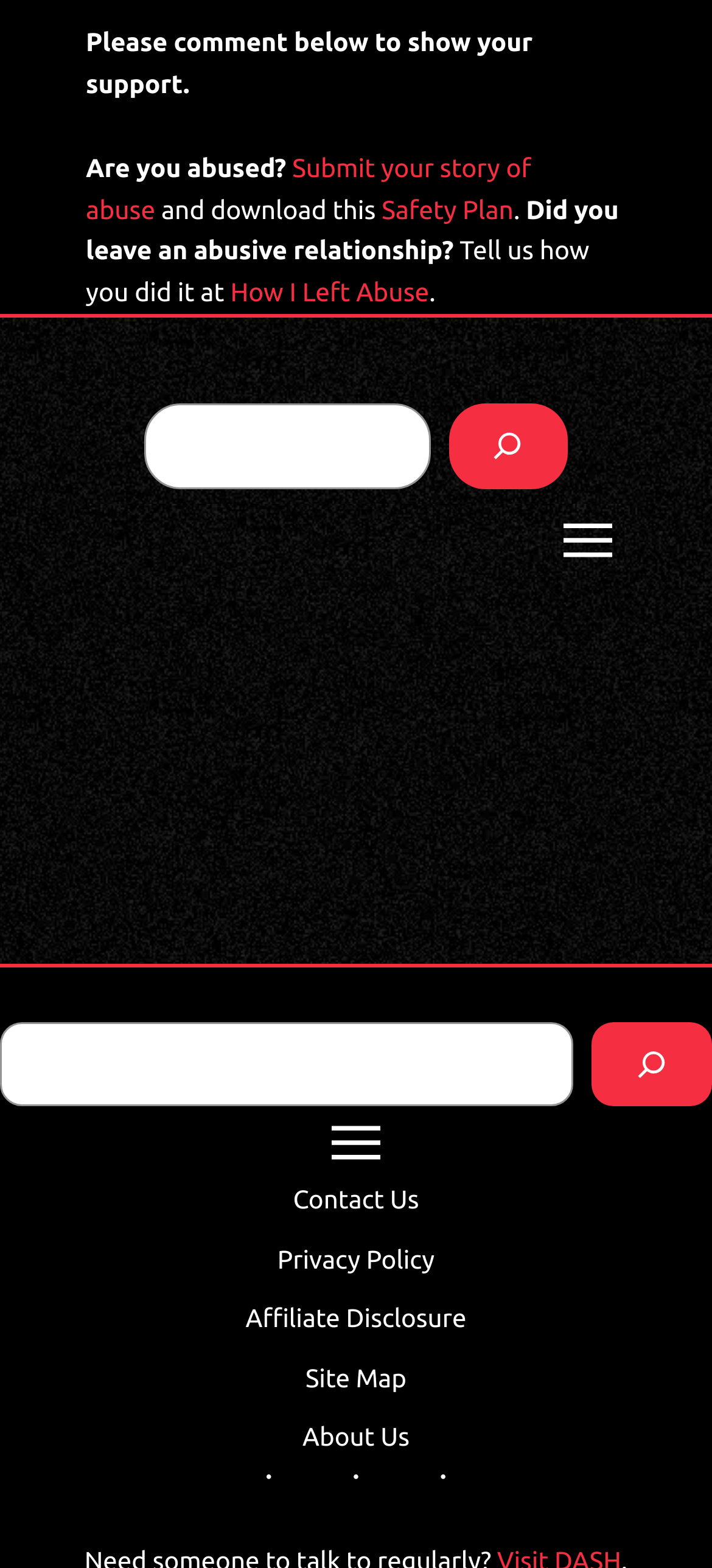How many search boxes are available on the webpage?
Please provide a single word or phrase based on the screenshot.

2